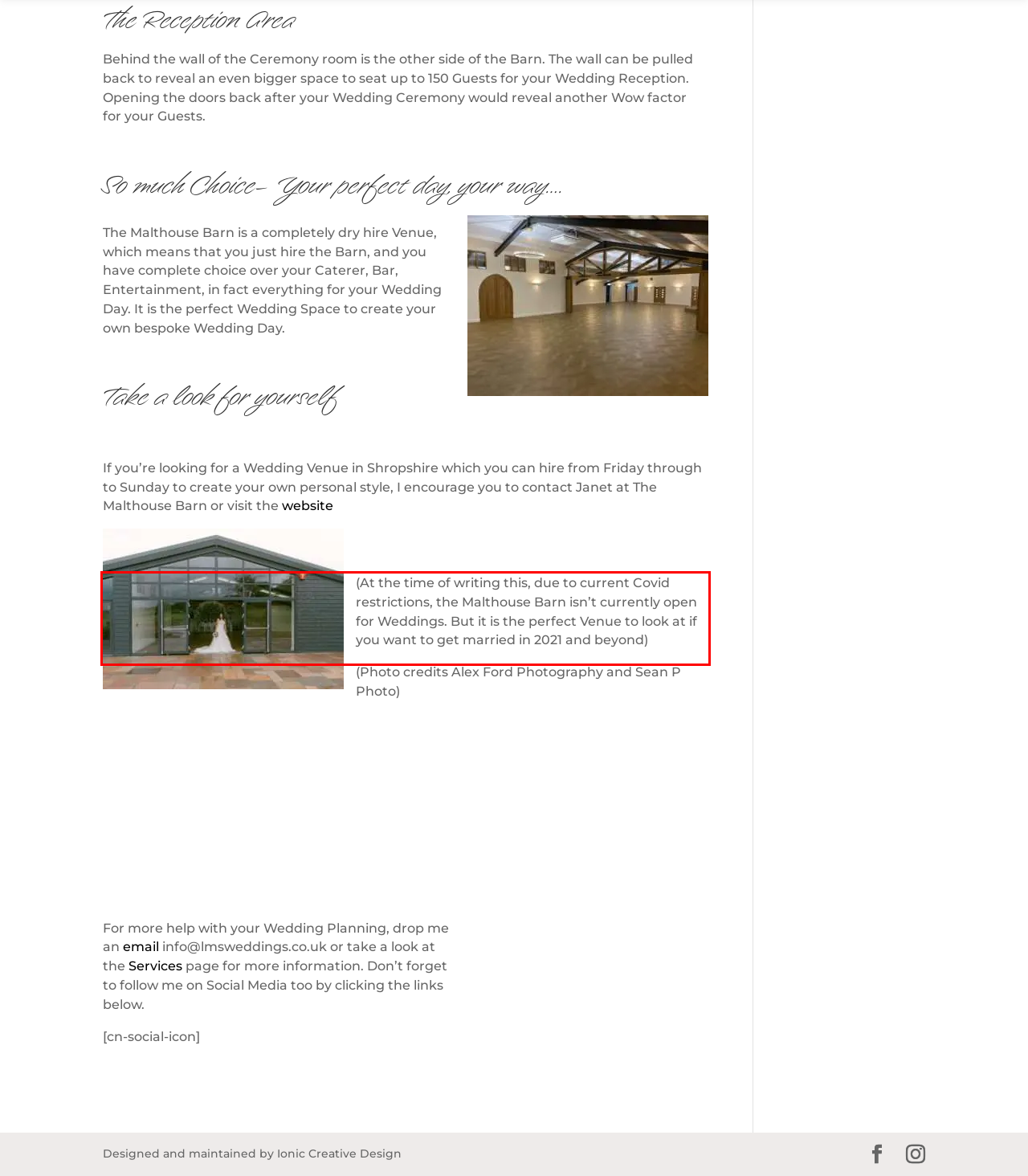You are presented with a webpage screenshot featuring a red bounding box. Perform OCR on the text inside the red bounding box and extract the content.

(At the time of writing this, due to current Covid restrictions, the Malthouse Barn isn’t currently open for Weddings. But it is the perfect Venue to look at if you want to get married in 2021 and beyond)